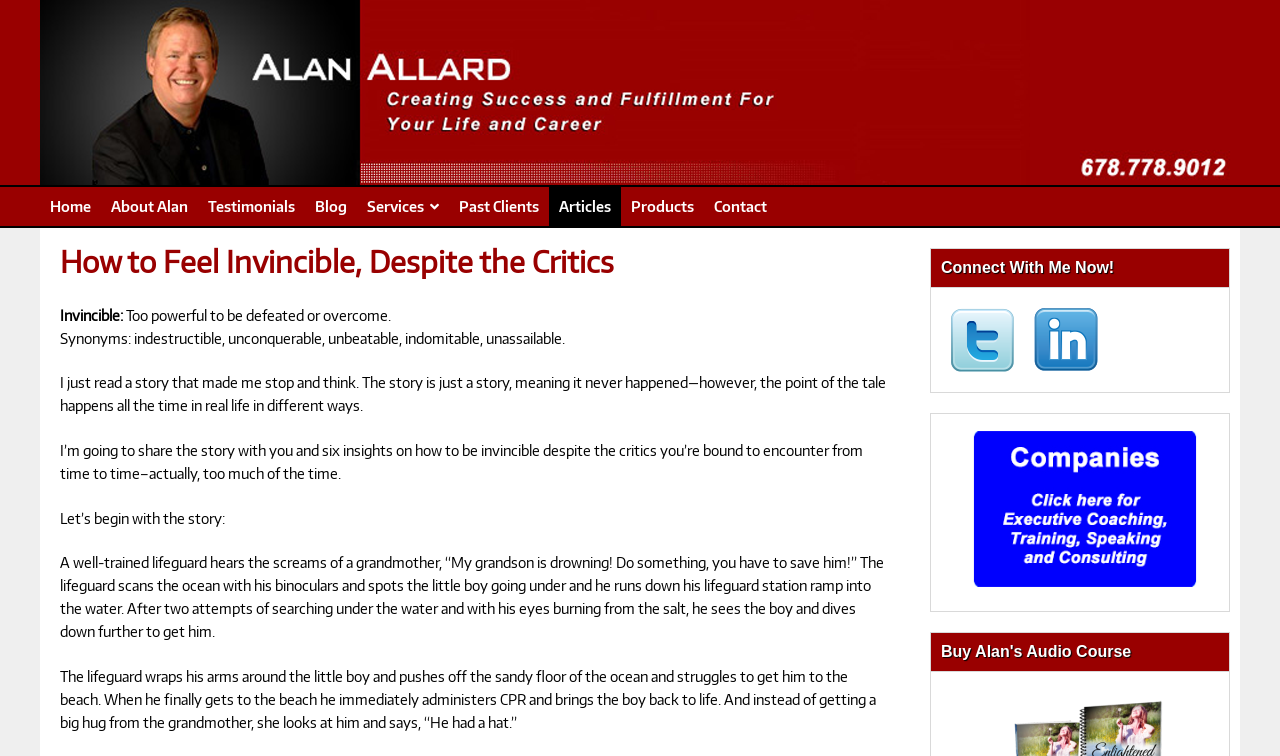Extract the primary heading text from the webpage.

How to Feel Invincible, Despite the Critics